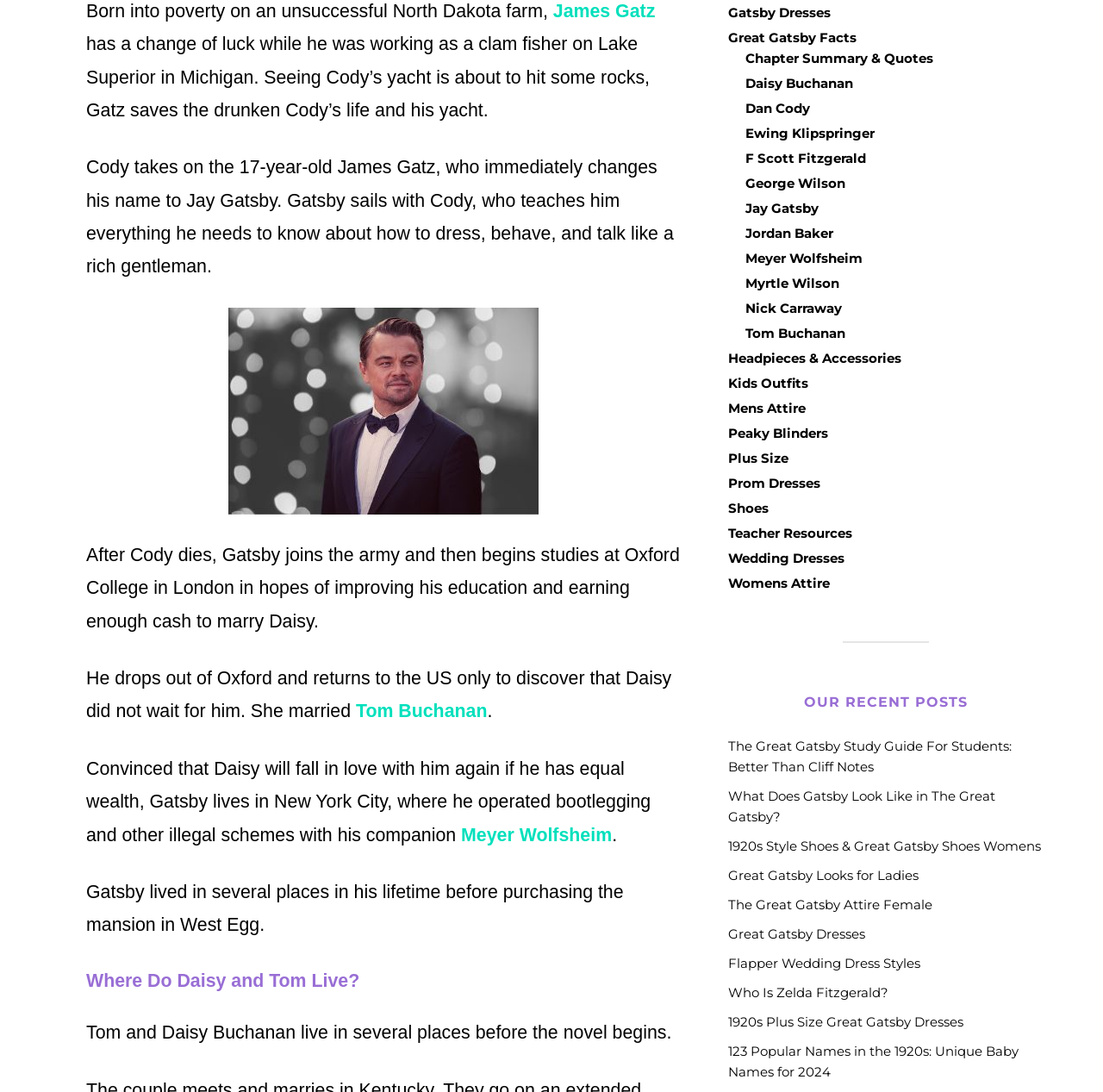By analyzing the image, answer the following question with a detailed response: What is James Gatz's new name?

According to the text, James Gatz changes his name to Jay Gatsby after being taken in by Cody.